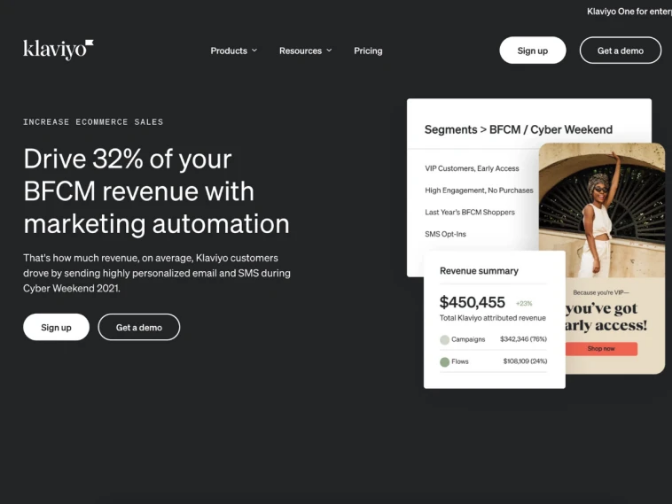Provide a brief response to the question using a single word or phrase: 
What is the total revenue attributed to Klaviyo's services?

$450,455